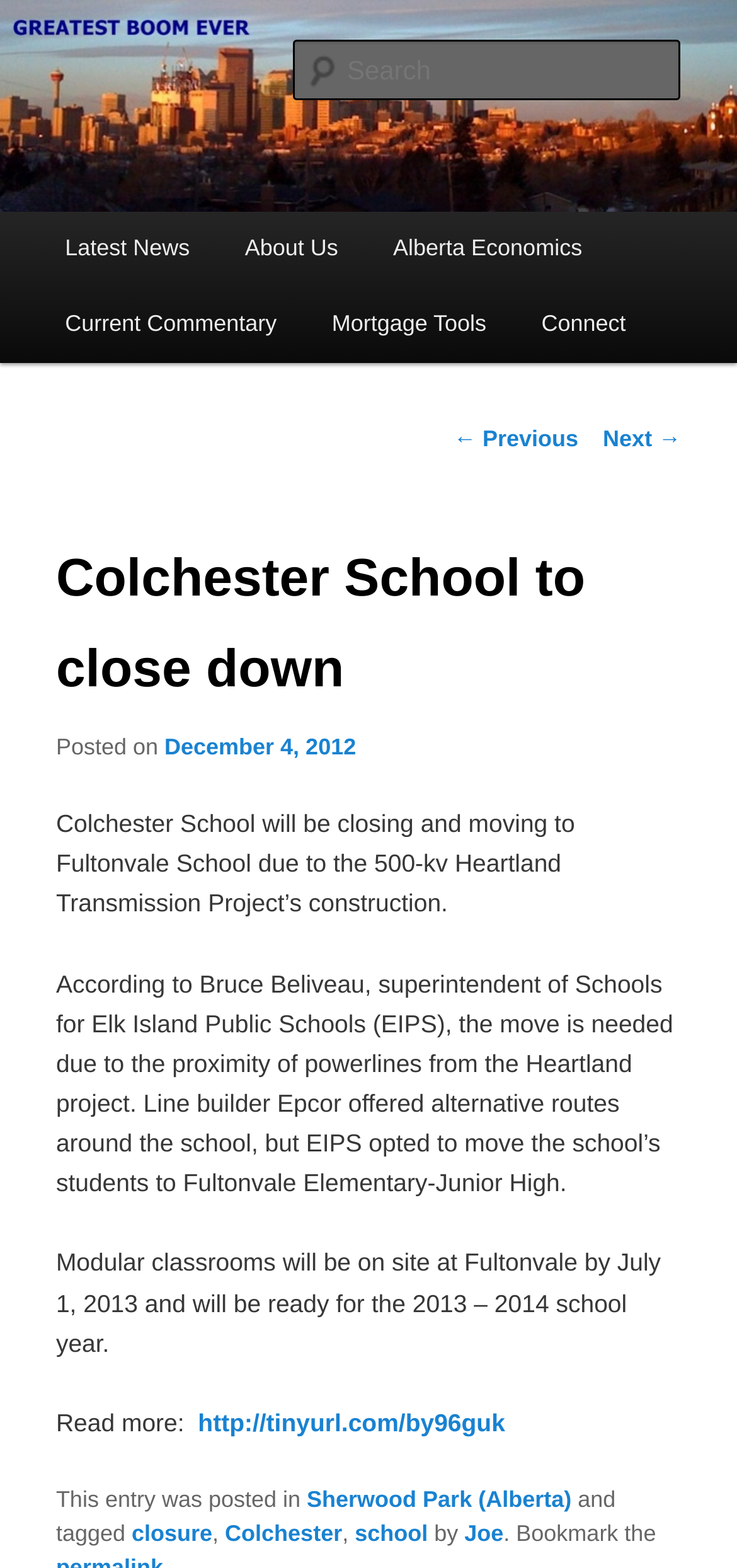Identify the bounding box coordinates for the region to click in order to carry out this instruction: "Read more about Colchester School to close down". Provide the coordinates using four float numbers between 0 and 1, formatted as [left, top, right, bottom].

[0.269, 0.898, 0.685, 0.916]